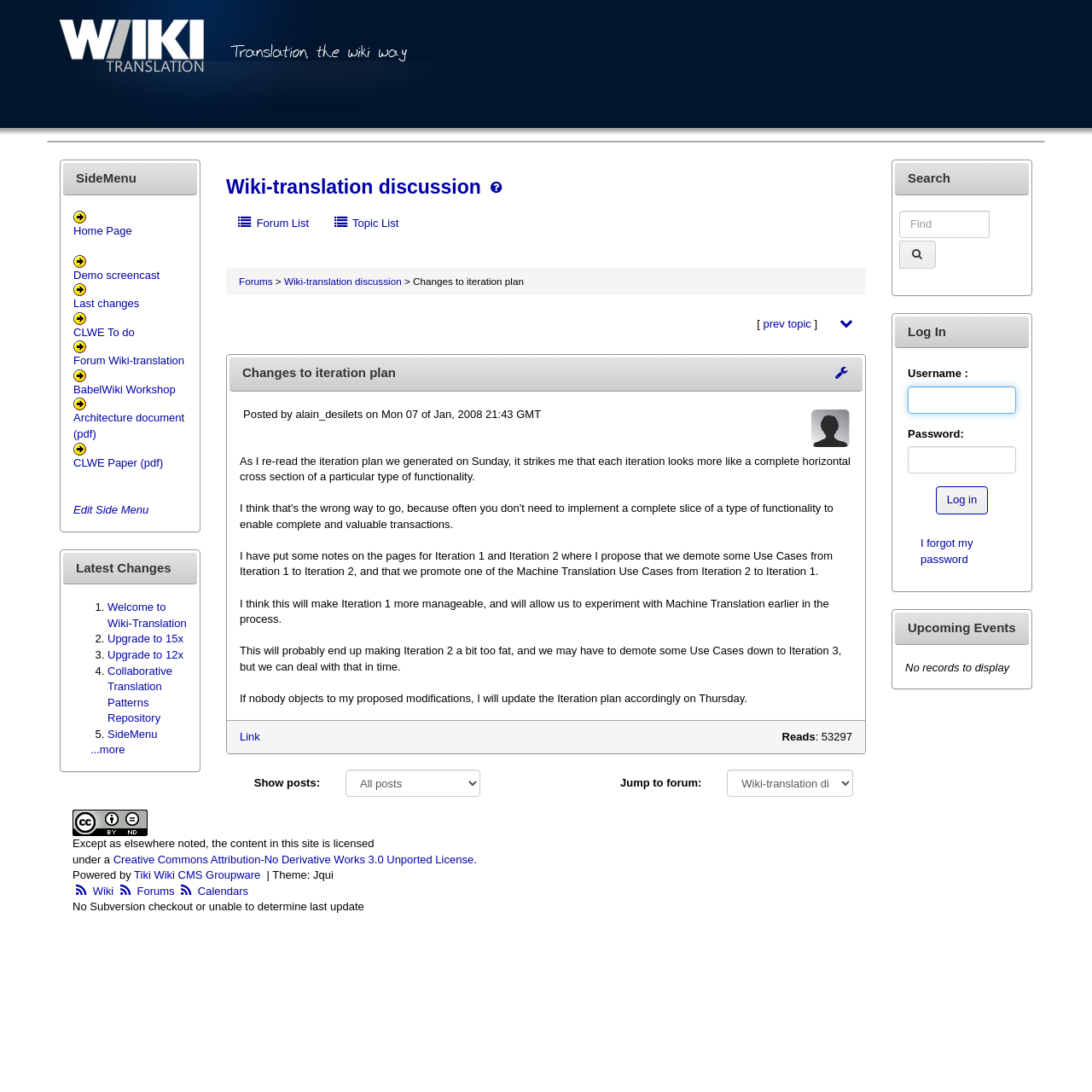Find the bounding box coordinates of the element to click in order to complete the given instruction: "Click on the Wiki-translation logo."

[0.043, 0.058, 0.405, 0.069]